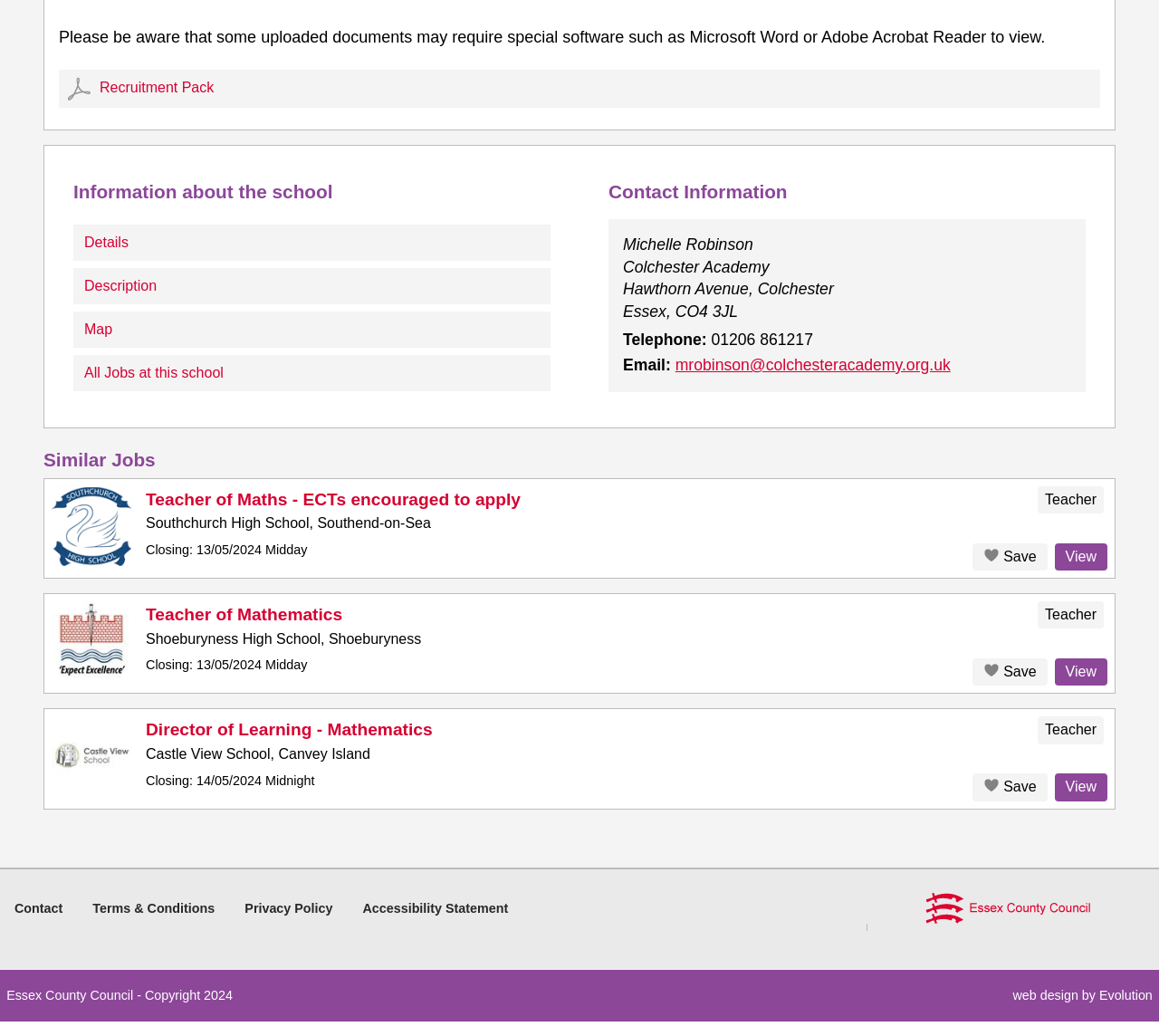Show the bounding box coordinates for the element that needs to be clicked to execute the following instruction: "View Teacher of Maths job". Provide the coordinates in the form of four float numbers between 0 and 1, i.e., [left, top, right, bottom].

[0.126, 0.473, 0.449, 0.491]